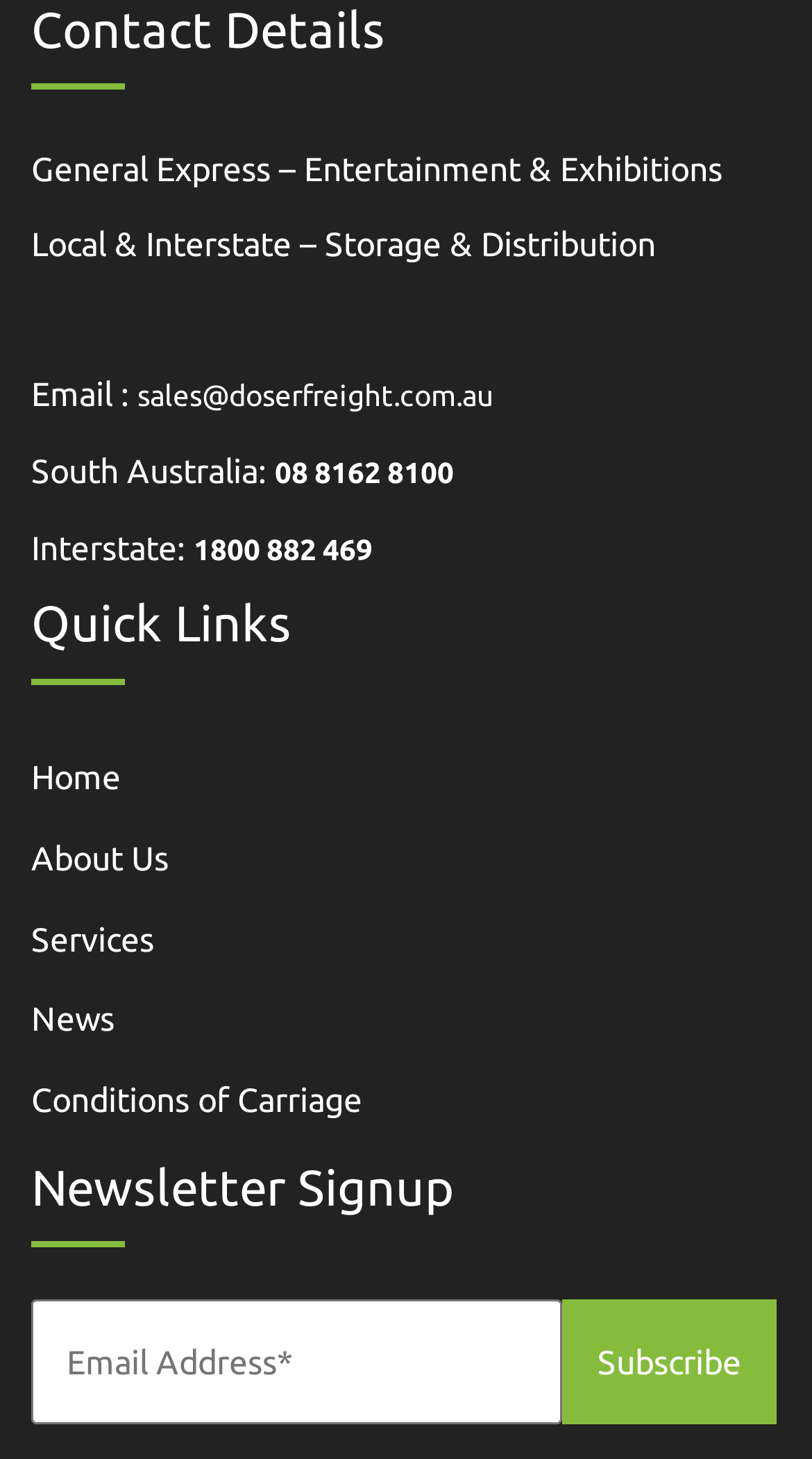Identify the bounding box coordinates for the region to click in order to carry out this instruction: "click the settings link". Provide the coordinates using four float numbers between 0 and 1, formatted as [left, top, right, bottom].

None